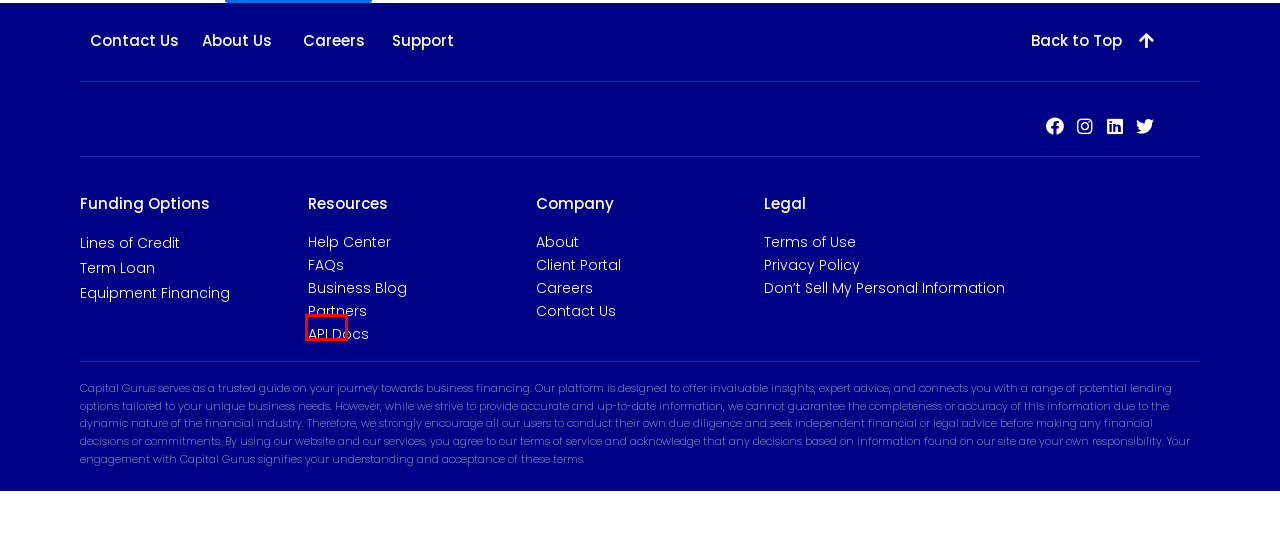Given a webpage screenshot with a red bounding box around a UI element, choose the webpage description that best matches the new webpage after clicking the element within the bounding box. Here are the candidates:
A. FAQ - Capital Gurus®
B. Line of Credit - Capital Gurus®
C. Privacy Policy - Capital Gurus®
D. Do not sell my information - Capital Gurus®
E. API Docs - Capital Gurus®
F. Partner with us - Capital Gurus®
G. Titan Web
H. Equipment Financing - Capital Gurus®

A